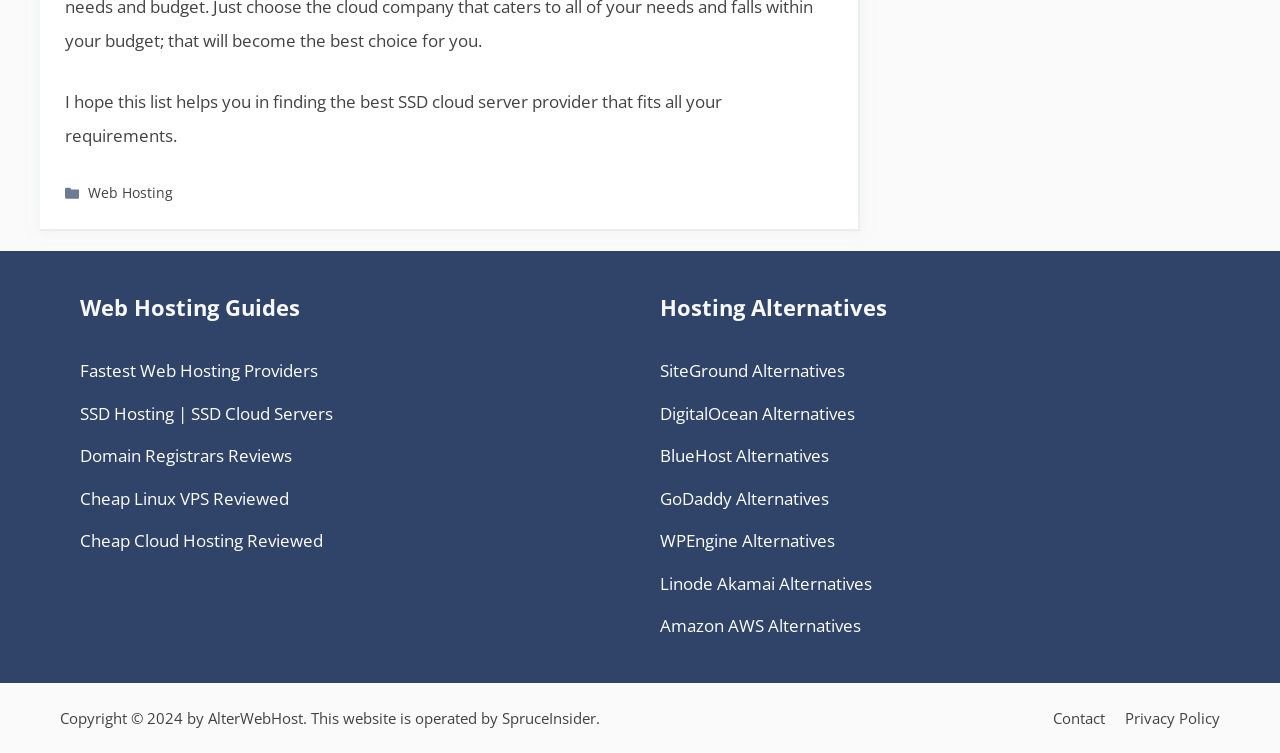Determine the coordinates of the bounding box that should be clicked to complete the instruction: "Read the article 'How to Start Selling When Your Product Is Officially Live on Amazon'". The coordinates should be represented by four float numbers between 0 and 1: [left, top, right, bottom].

None